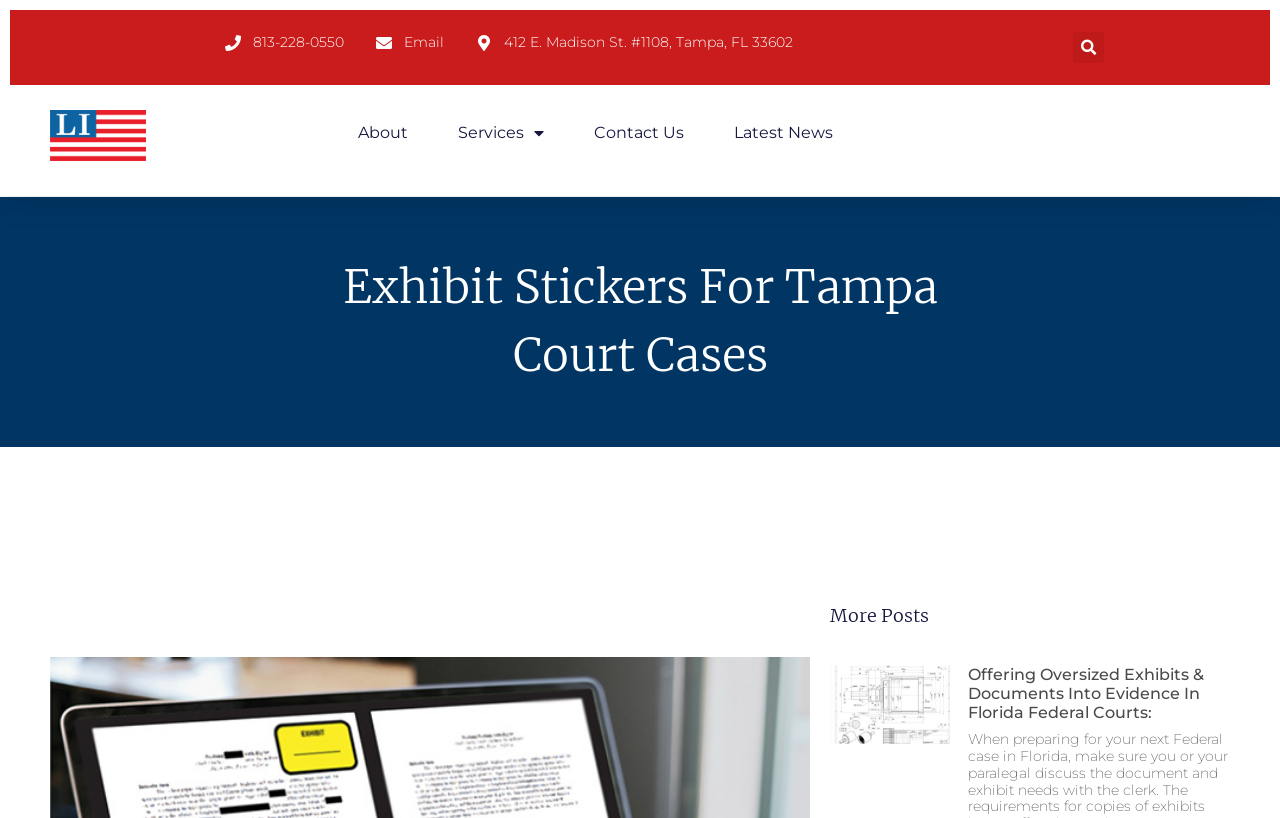Using the description "Contact Us", predict the bounding box of the relevant HTML element.

[0.464, 0.134, 0.535, 0.191]